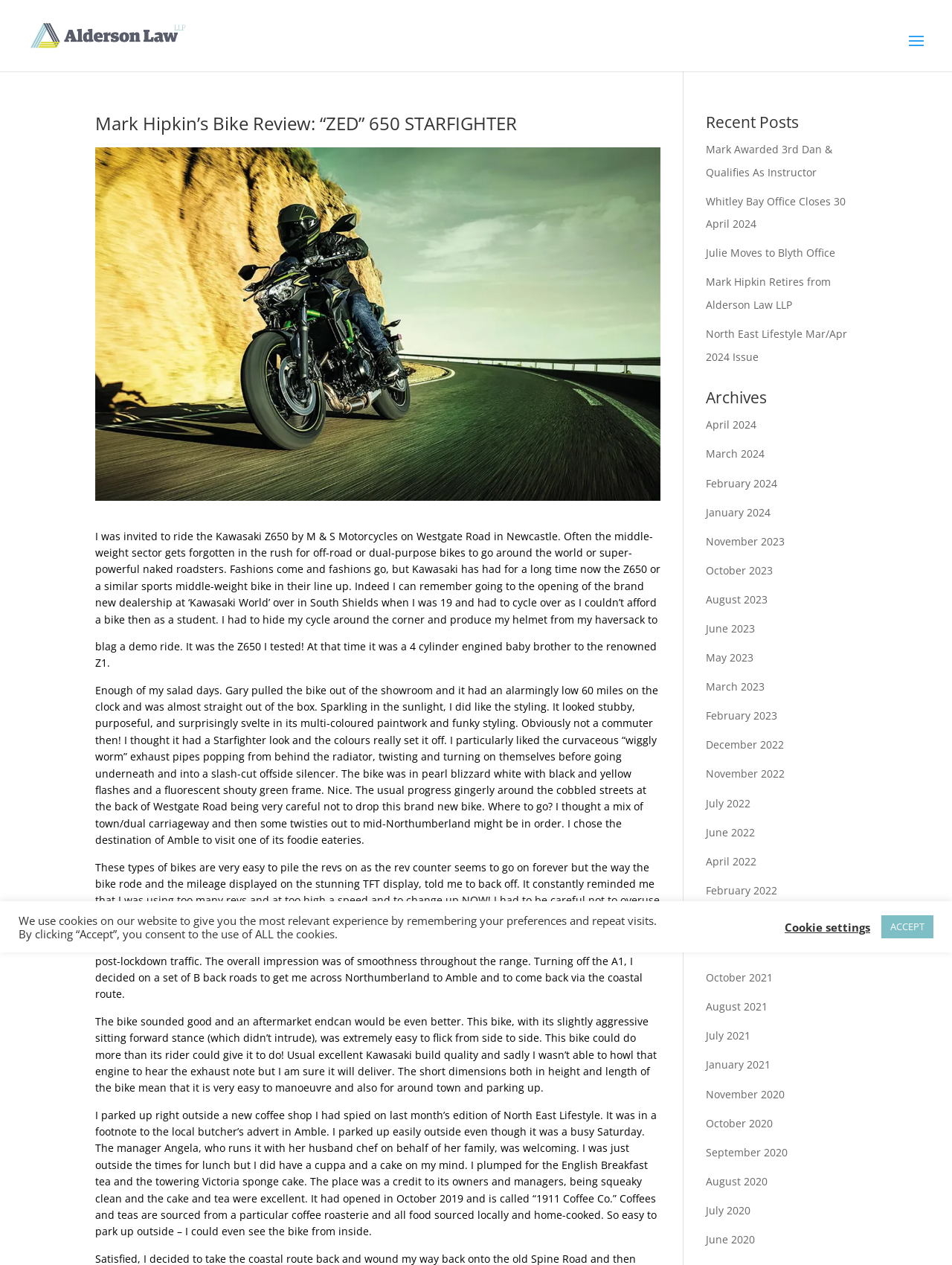Determine the bounding box coordinates for the element that should be clicked to follow this instruction: "Check the archives". The coordinates should be given as four float numbers between 0 and 1, in the format [left, top, right, bottom].

[0.741, 0.308, 0.9, 0.327]